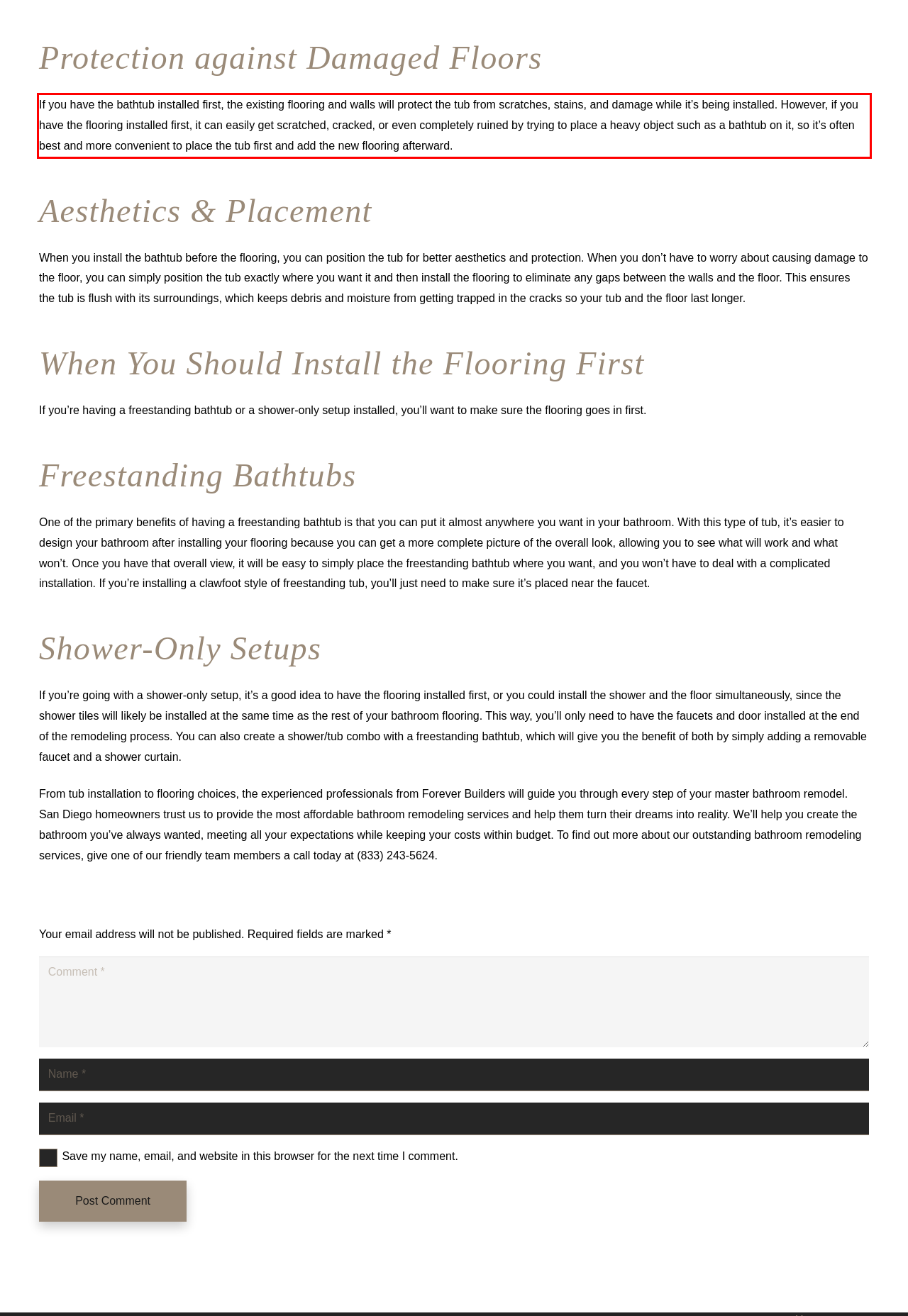Perform OCR on the text inside the red-bordered box in the provided screenshot and output the content.

If you have the bathtub installed first, the existing flooring and walls will protect the tub from scratches, stains, and damage while it’s being installed. However, if you have the flooring installed first, it can easily get scratched, cracked, or even completely ruined by trying to place a heavy object such as a bathtub on it, so it’s often best and more convenient to place the tub first and add the new flooring afterward.